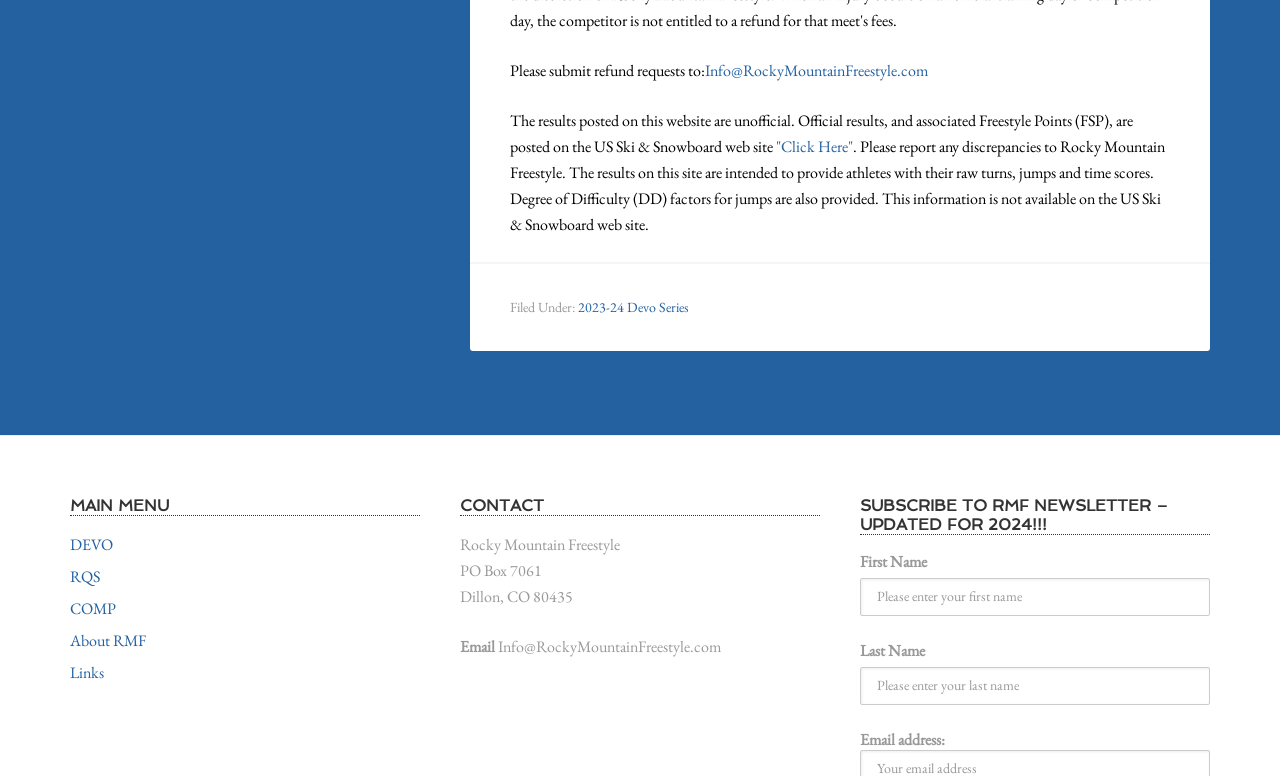What is the purpose of this website?
Look at the screenshot and respond with a single word or phrase.

To provide athletes with their raw turns, jumps and time scores